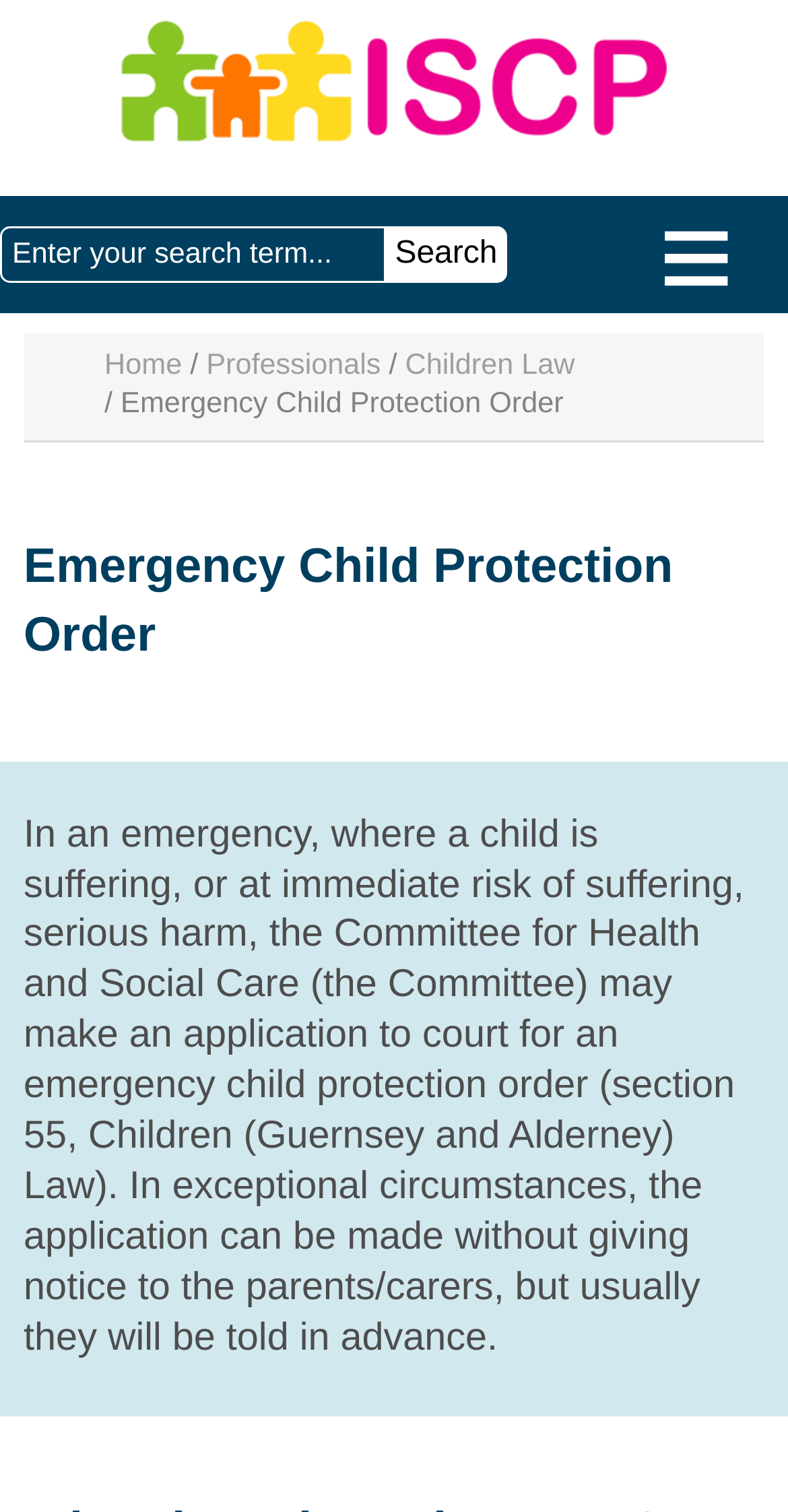Describe all the key features and sections of the webpage thoroughly.

The webpage is about Emergency Child Protection Order, a part of Child Protection Guidelines. At the top left corner, there is a link to the homepage, accompanied by a small image. Next to it, there is a hamburger menu icon (≡). Below these elements, there is a search bar with a placeholder text "Enter your search term..." and a "Search" button.

The main navigation menu is located below the search bar, consisting of links to "Home", "Professionals", and "Children Law", separated by forward slashes. 

The main content of the page starts with a heading "Emergency Child Protection Order" in a large font size, followed by a paragraph of text that explains the circumstances under which the Committee for Health and Social Care may make an application to court for an emergency child protection order. This paragraph is quite long and takes up most of the page.